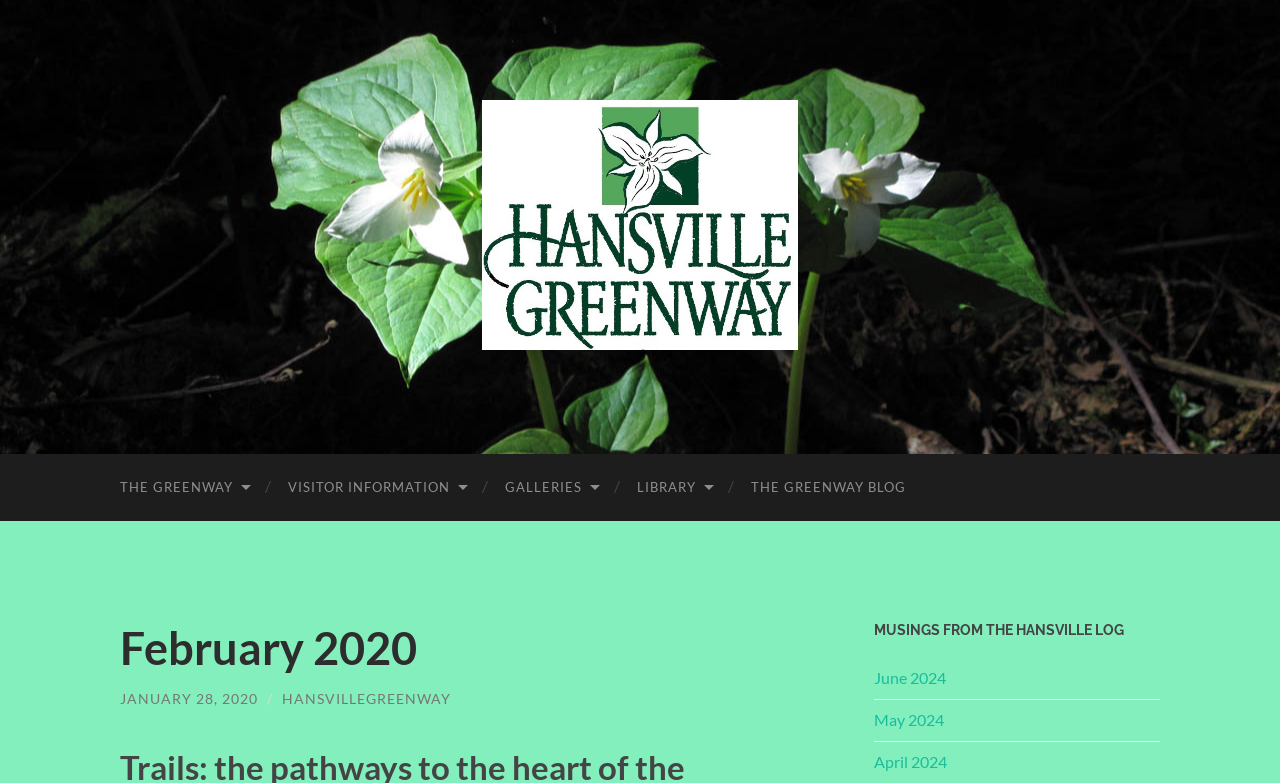Carefully observe the image and respond to the question with a detailed answer:
What is the date of the first blog post?

The question is asking for the date of the first blog post, which can be found in the link 'JANUARY 28, 2020' under the heading 'February 2020'.